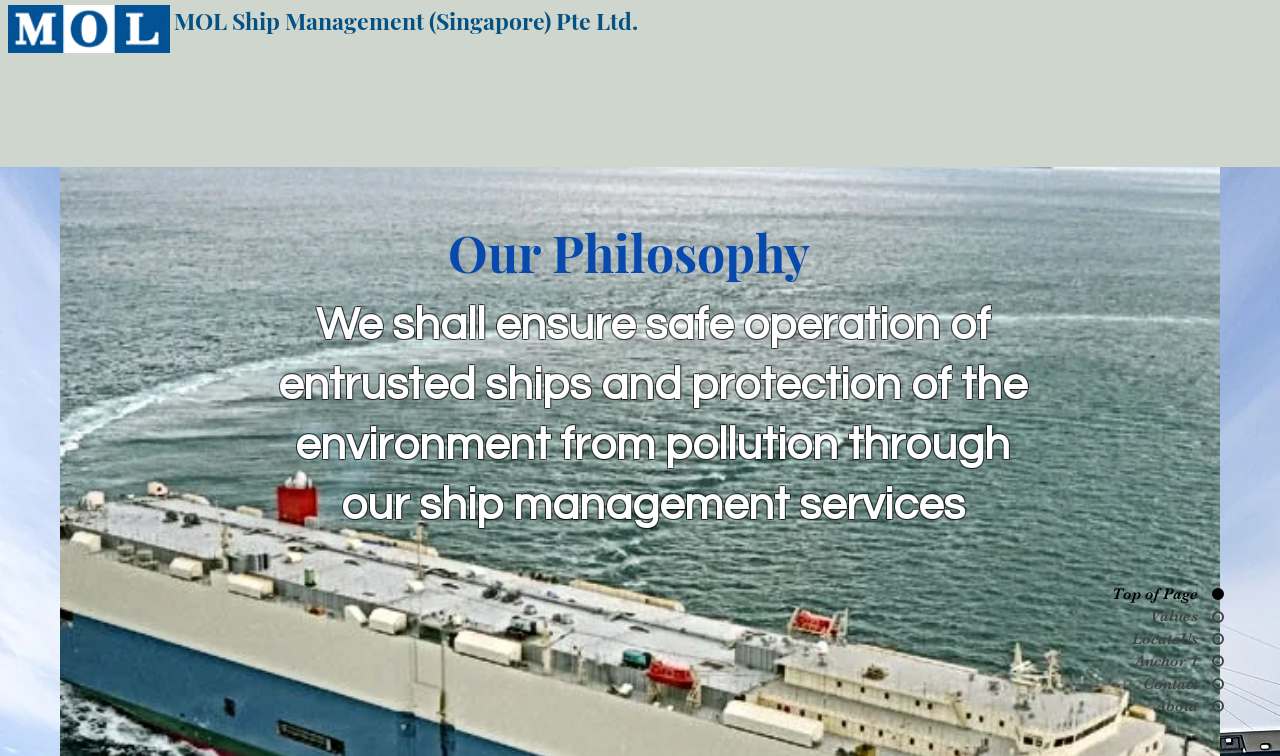Identify the bounding box coordinates for the region to click in order to carry out this instruction: "Scroll to the top of the page". Provide the coordinates using four float numbers between 0 and 1, formatted as [left, top, right, bottom].

[0.839, 0.771, 0.956, 0.801]